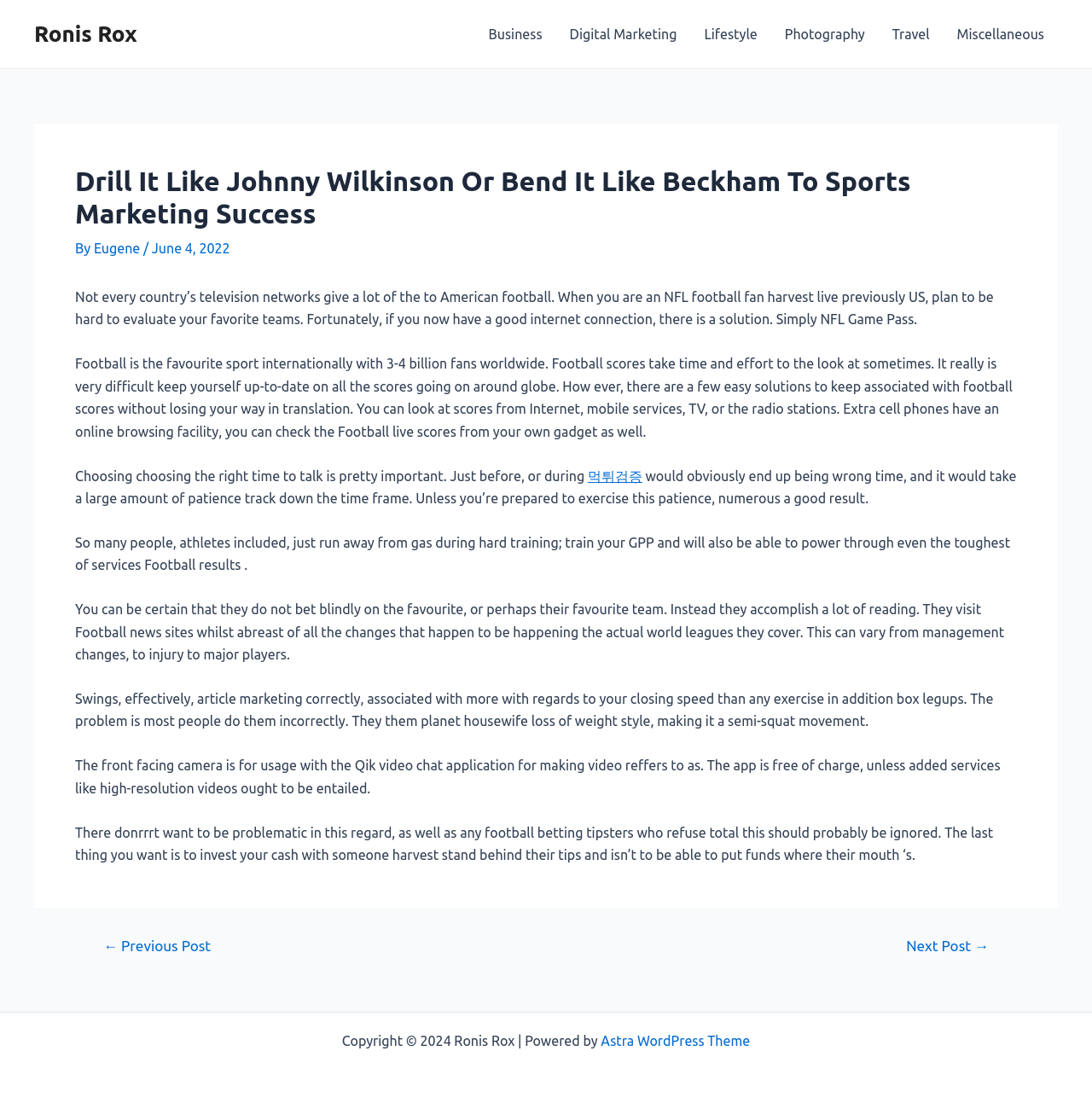Please determine the bounding box coordinates of the element to click in order to execute the following instruction: "Read the article by Eugene". The coordinates should be four float numbers between 0 and 1, specified as [left, top, right, bottom].

[0.086, 0.216, 0.131, 0.229]